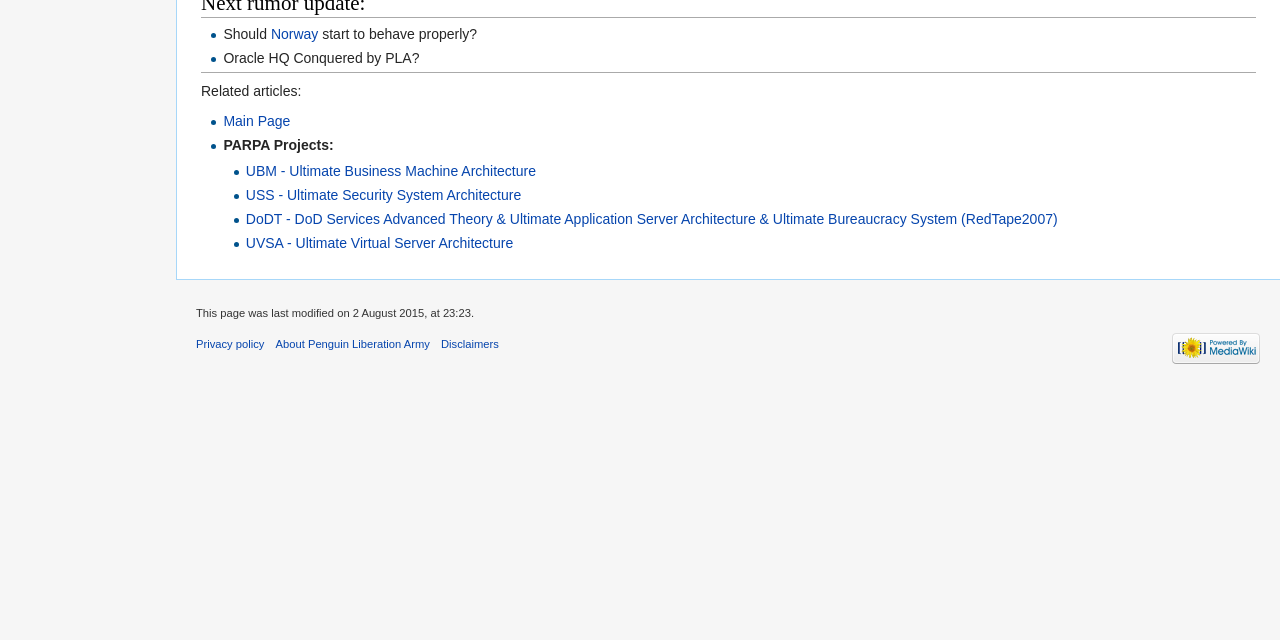Provide the bounding box coordinates of the HTML element described by the text: "Main Page". The coordinates should be in the format [left, top, right, bottom] with values between 0 and 1.

[0.175, 0.176, 0.227, 0.201]